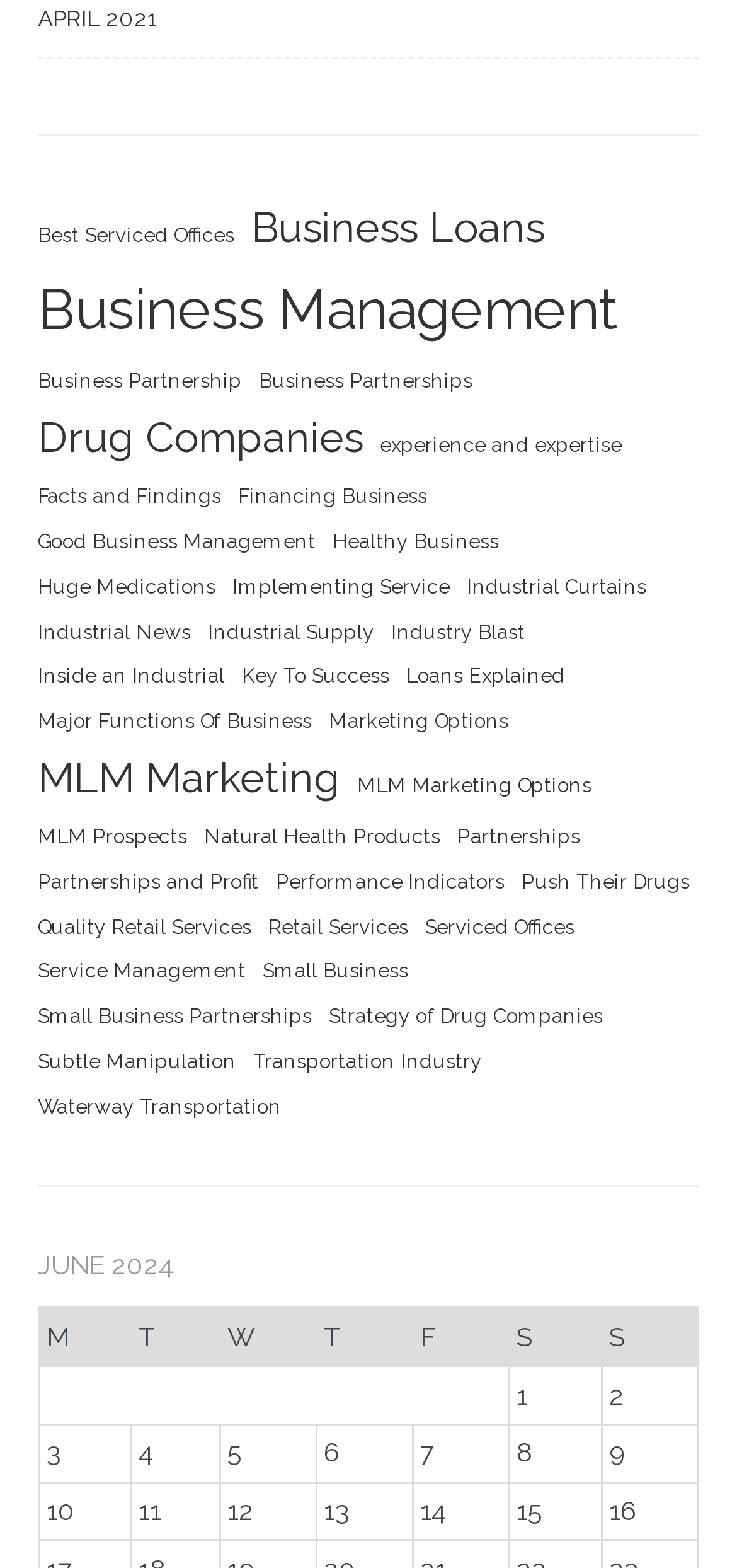Can you identify the bounding box coordinates of the clickable region needed to carry out this instruction: 'Explore 'Industrial Curtains''? The coordinates should be four float numbers within the range of 0 to 1, stated as [left, top, right, bottom].

[0.633, 0.363, 0.877, 0.384]